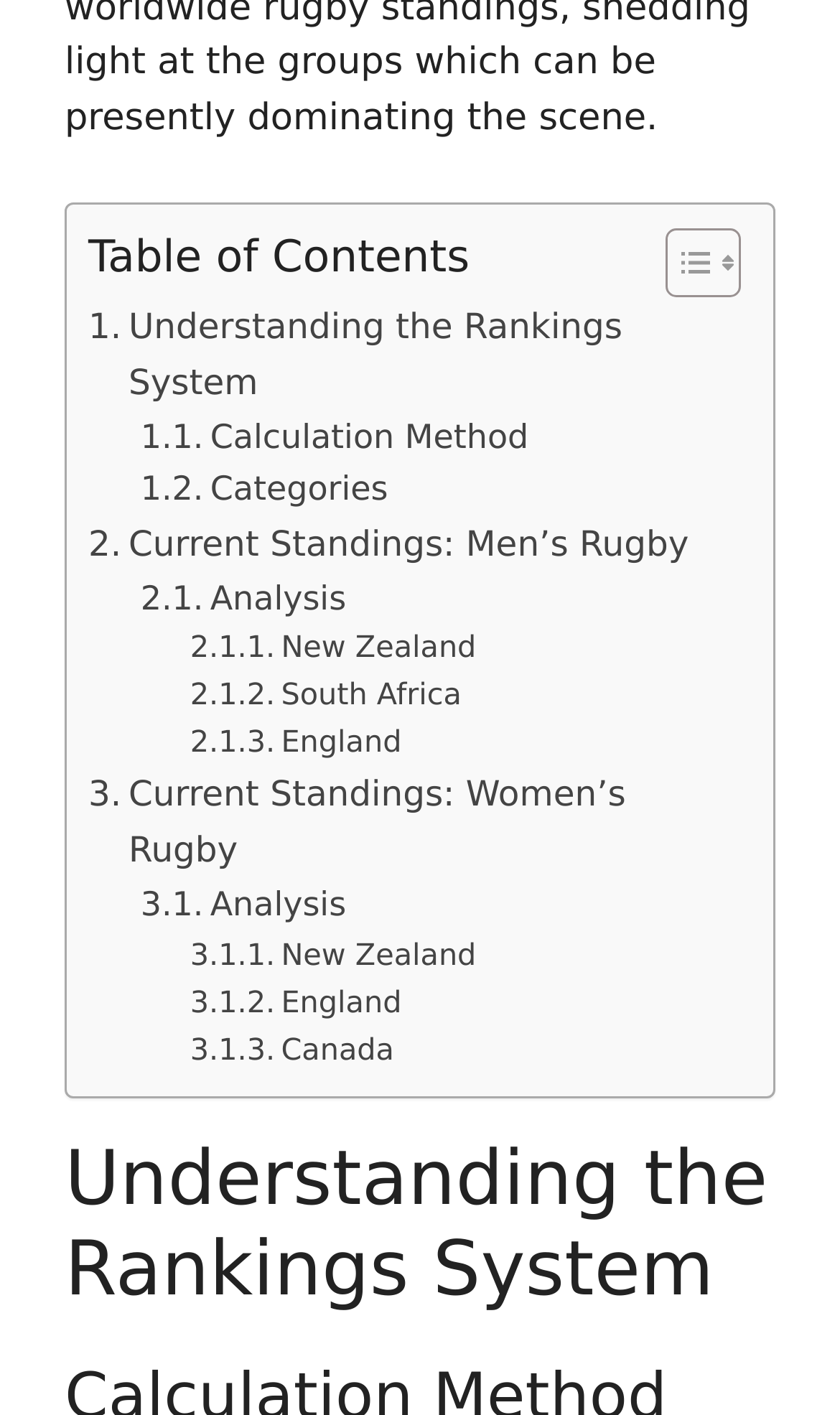Find the bounding box coordinates for the UI element that matches this description: "Analysis".

[0.167, 0.621, 0.412, 0.659]